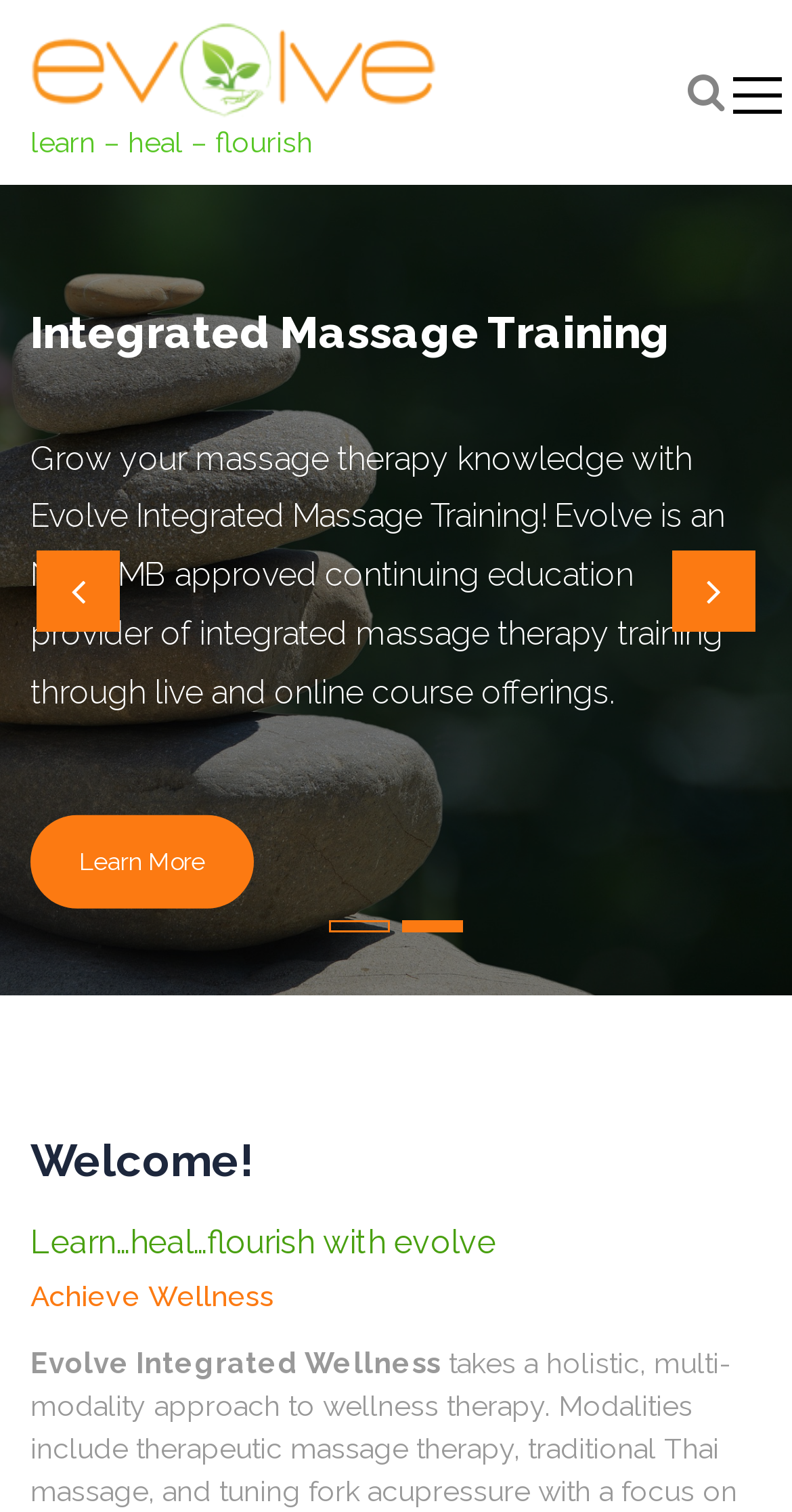What is the purpose of the 'Learn More' link?
Provide a short answer using one word or a brief phrase based on the image.

To learn more about Integrated Massage Training